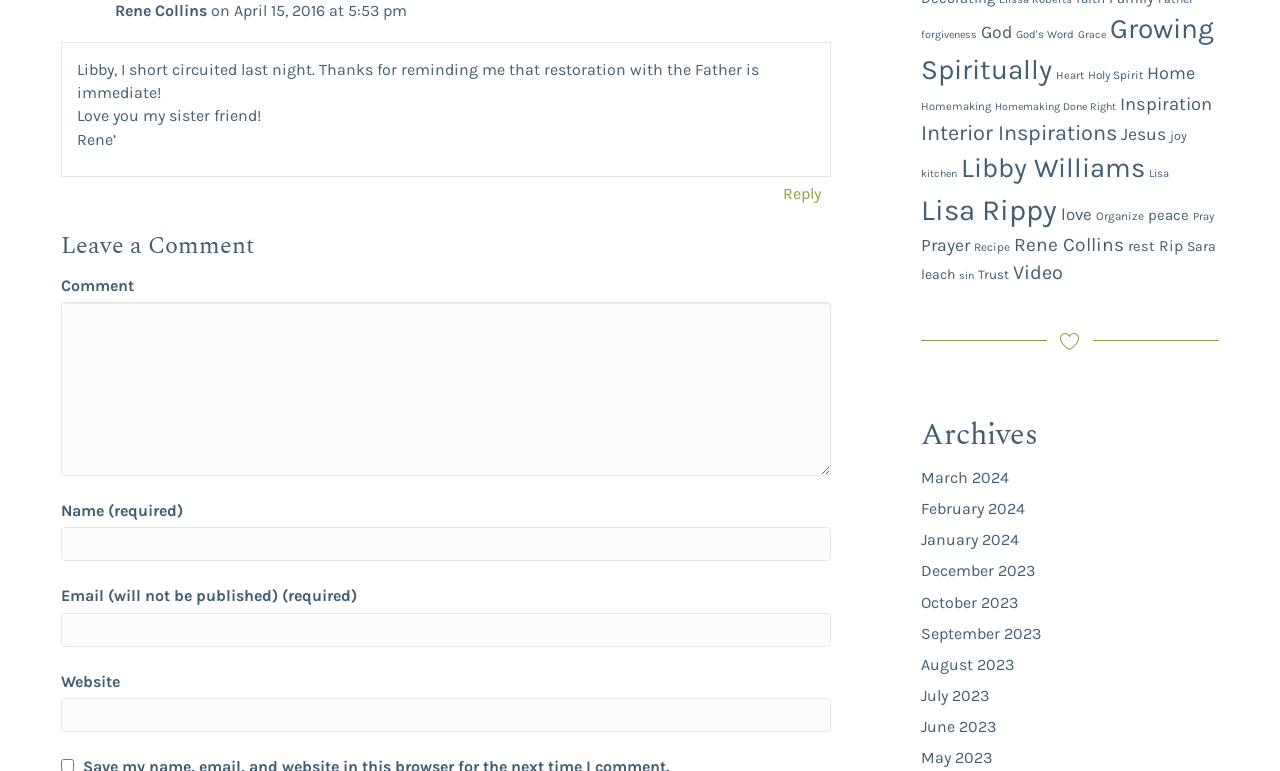What is the topic of the blog post?
Based on the image, give a concise answer in the form of a single word or short phrase.

Restoration with the Father